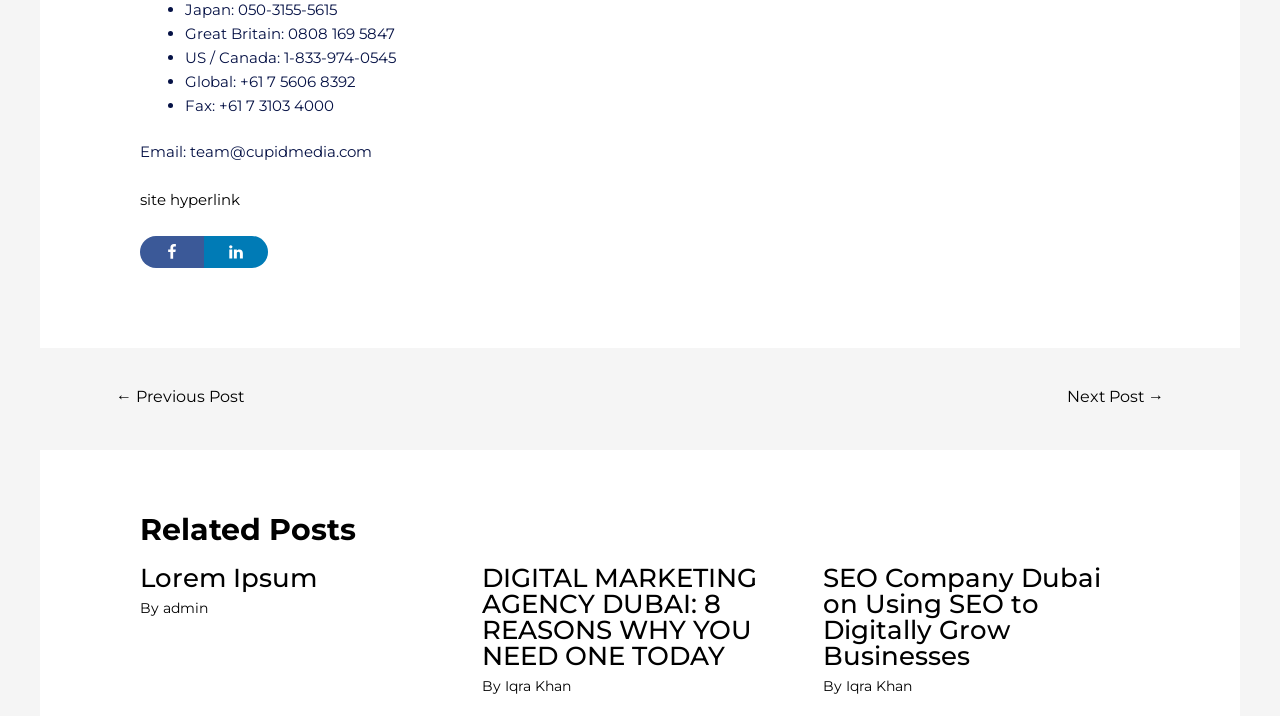What is the email address for the team? Based on the image, give a response in one word or a short phrase.

team@cupidmedia.com